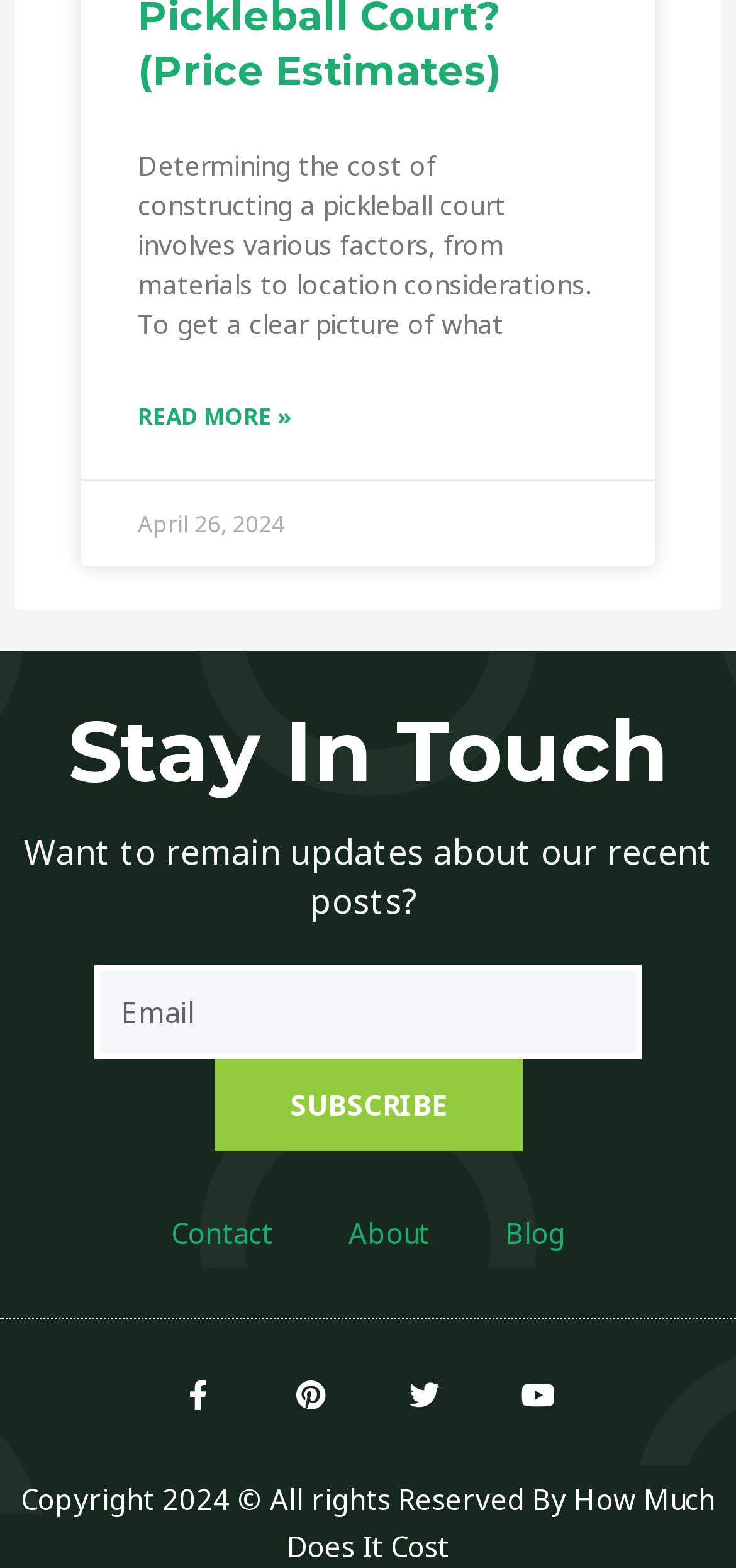Determine the bounding box coordinates of the section I need to click to execute the following instruction: "Contact us for more information". Provide the coordinates as four float numbers between 0 and 1, i.e., [left, top, right, bottom].

[0.181, 0.758, 0.422, 0.814]